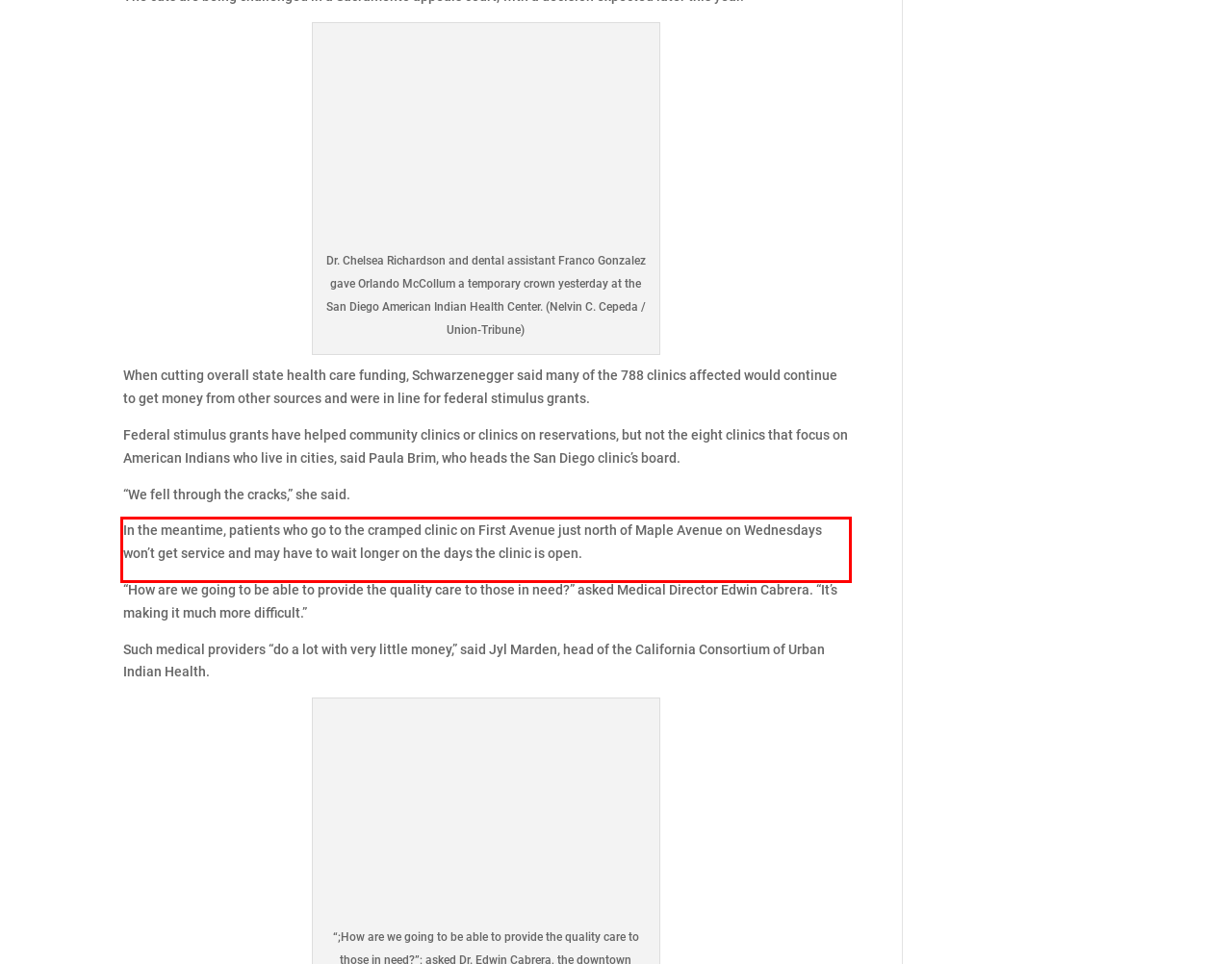You are provided with a screenshot of a webpage containing a red bounding box. Please extract the text enclosed by this red bounding box.

In the meantime, patients who go to the cramped clinic on First Avenue just north of Maple Avenue on Wednesdays won’t get service and may have to wait longer on the days the clinic is open.